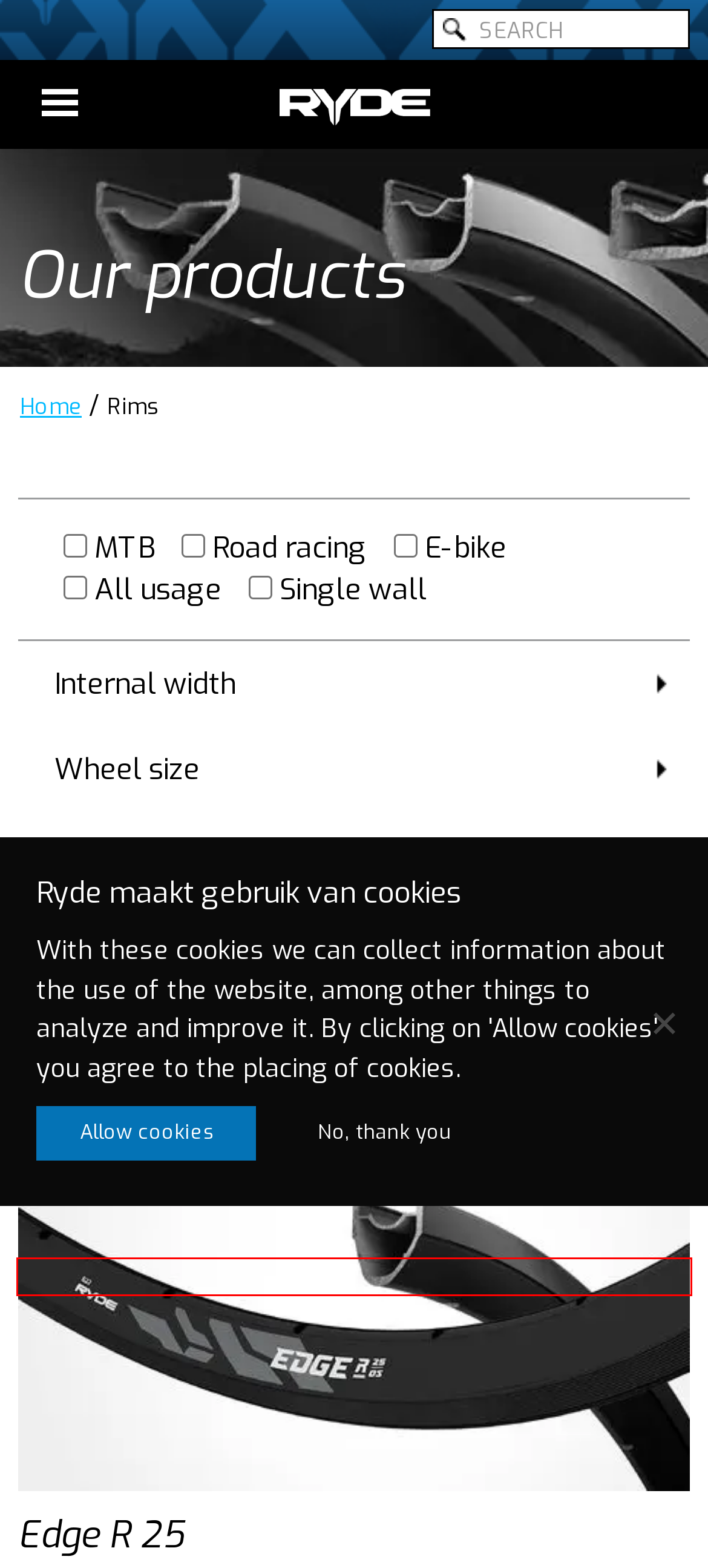Given a screenshot of a webpage with a red bounding box around a UI element, please identify the most appropriate webpage description that matches the new webpage after you click on the element. Here are the candidates:
A. Edge M 30 os - Ryde
B. Edge M 35 os - Ryde
C. Edge R 25 os disc - Ryde
D. Edge M 26 os - Ryde
E. Rims - Page 2 of 6 - Ryde
F. Rims - Page 6 of 6 - Ryde
G. Edge R 25 - Ryde
H. Rims - Page 3 of 6 - Ryde

G